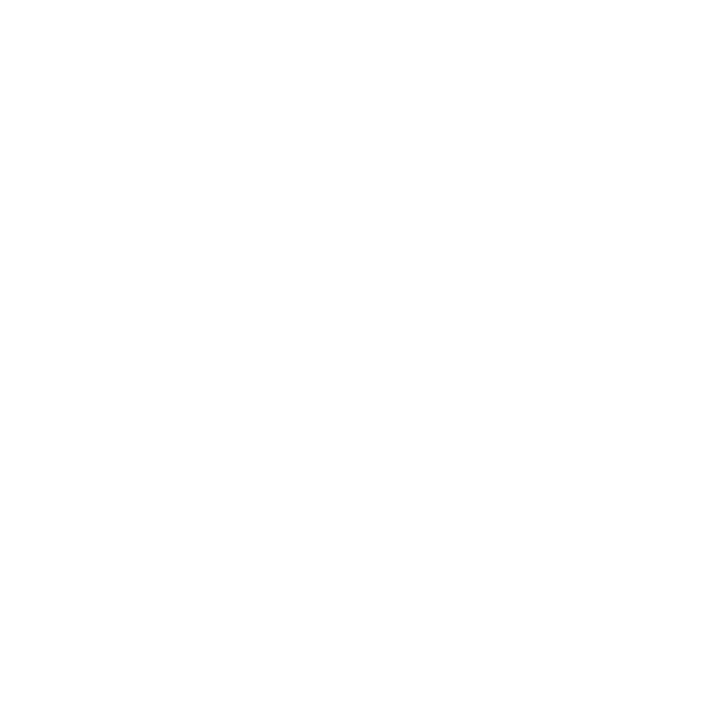Offer a detailed caption for the image presented.

This image showcases a humorous and thought-provoking T-shirt featuring the phrase "I'm not antisocial, I'm antistupid." The design captures a satirical spirit, appealing to those who appreciate witty commentary on social interactions. Ideal for anyone who feels overwhelmed by the stupidity of certain social situations, this T-shirt aims to convey that the wearer is simply selective about their social engagements. It is listed for £21.00 and is printed on demand, showcasing a commitment to quality, including the use of organic cotton and vegan-friendly inks. This shirt is a perfect addition for casual wear, making a statement while ensuring comfort and style.